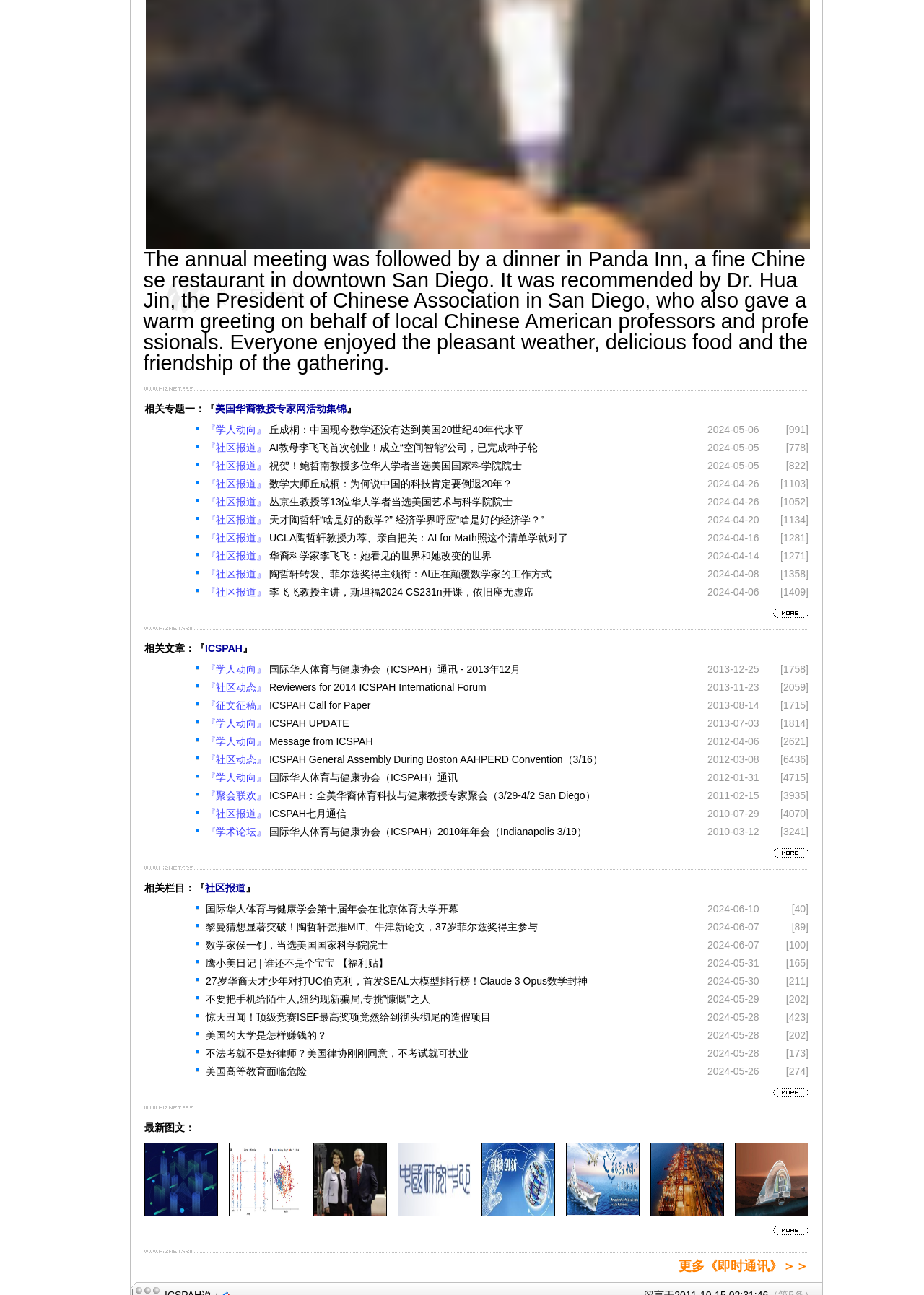Determine the bounding box coordinates of the region to click in order to accomplish the following instruction: "view the article '『学人动向』 丘成桐：中国现今数学还没有达到美国20世纪40年代水平'". Provide the coordinates as four float numbers between 0 and 1, specifically [left, top, right, bottom].

[0.223, 0.327, 0.766, 0.341]